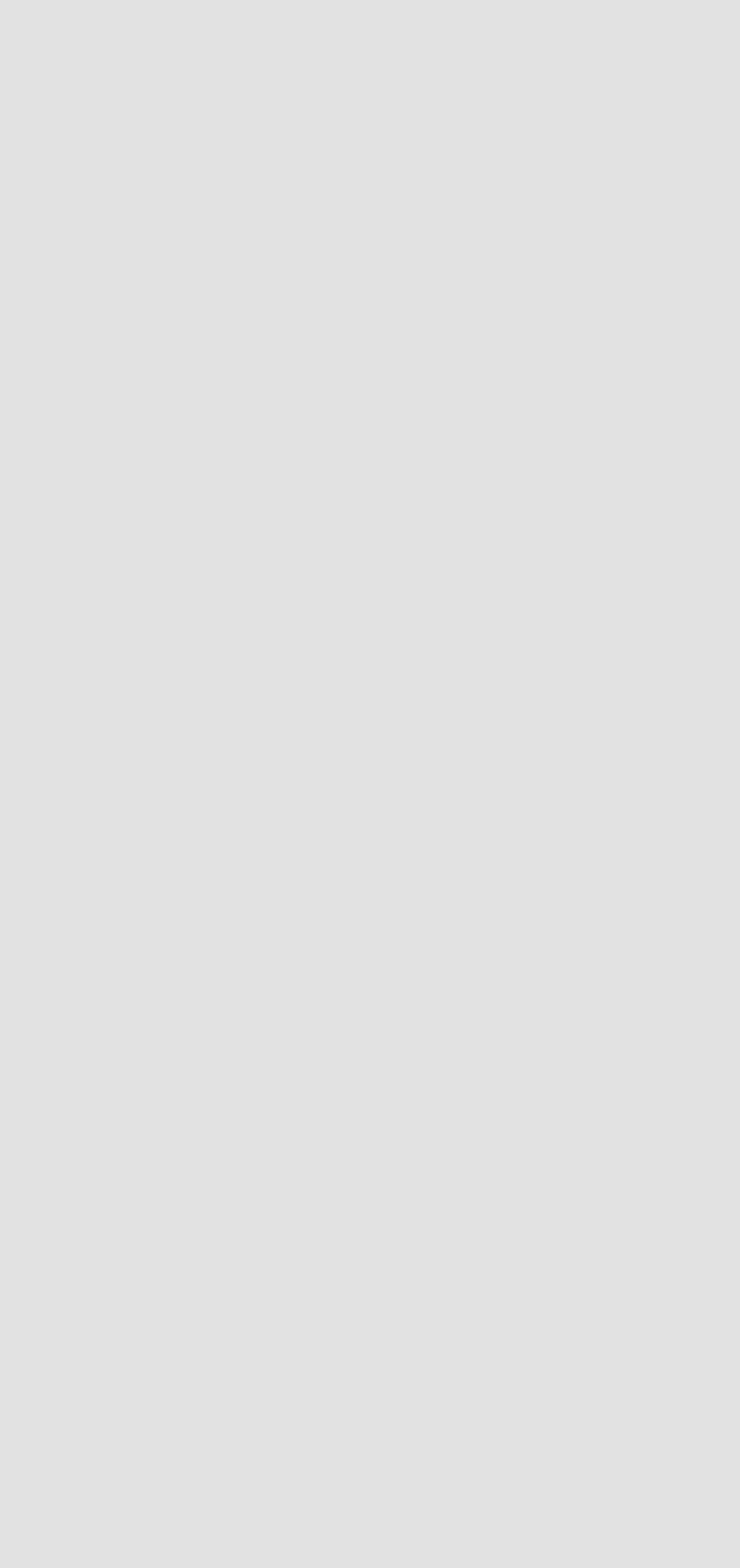Using the provided description Warranty, find the bounding box coordinates for the UI element. Provide the coordinates in (top-left x, top-left y, bottom-right x, bottom-right y) format, ensuring all values are between 0 and 1.

[0.105, 0.897, 0.279, 0.922]